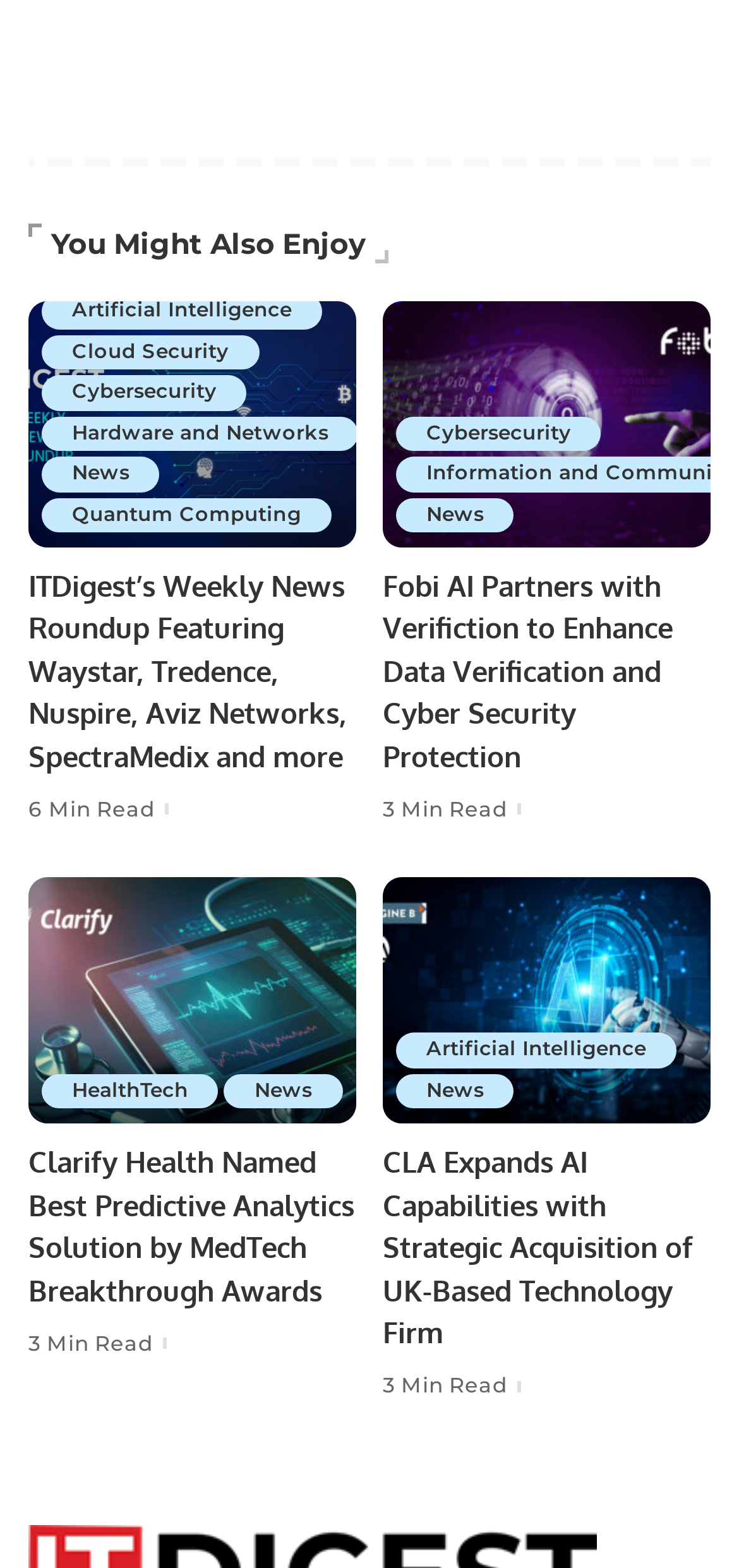Pinpoint the bounding box coordinates of the element you need to click to execute the following instruction: "Explore the article about CLA Expands AI Capabilities with Strategic Acquisition". The bounding box should be represented by four float numbers between 0 and 1, in the format [left, top, right, bottom].

[0.518, 0.56, 0.962, 0.717]